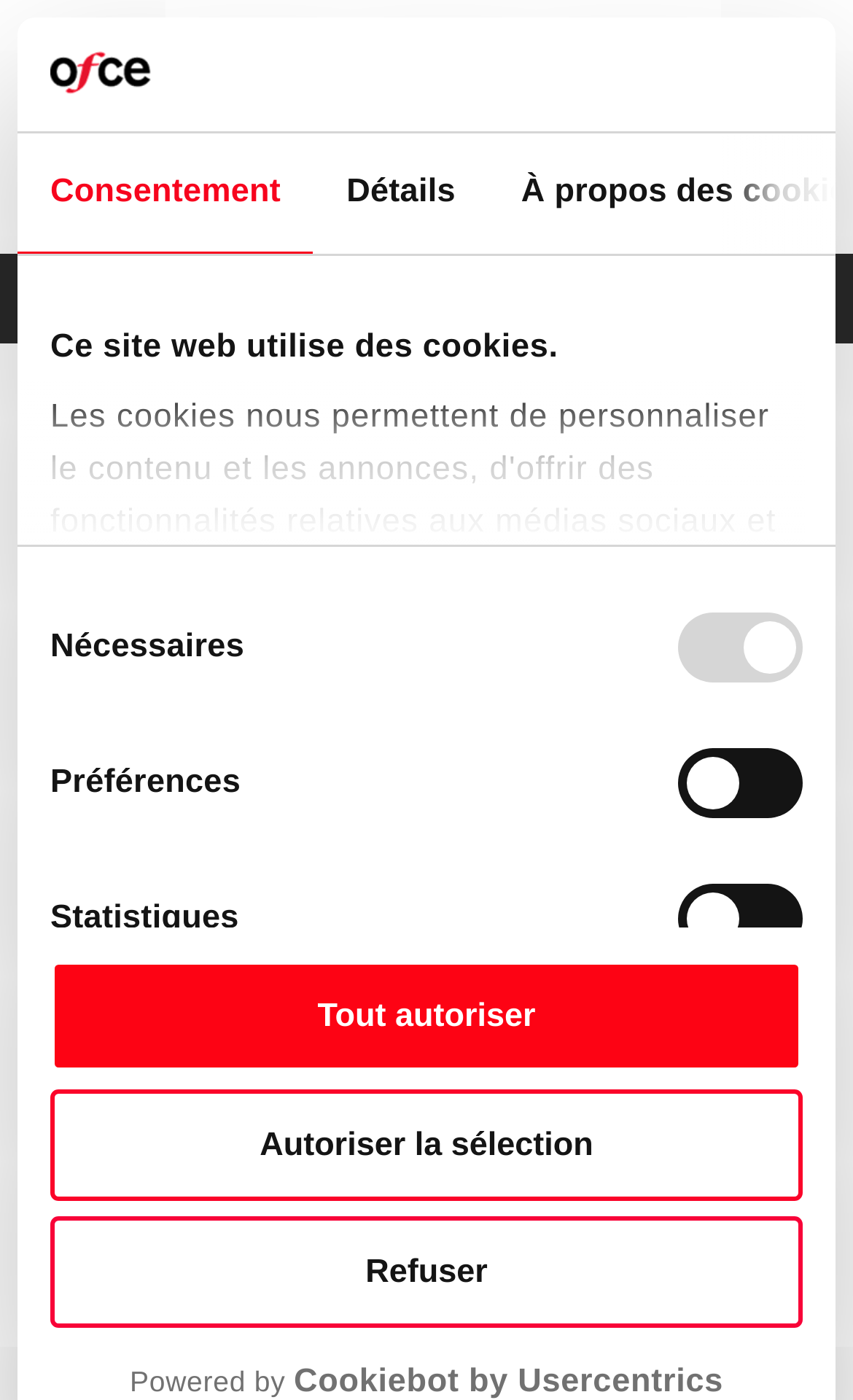What is the name of the blog?
Based on the visual details in the image, please answer the question thoroughly.

I found the answer by looking at the top navigation bar, where there is a link with the text 'le blog'. This suggests that 'le blog' is the name of the blog.